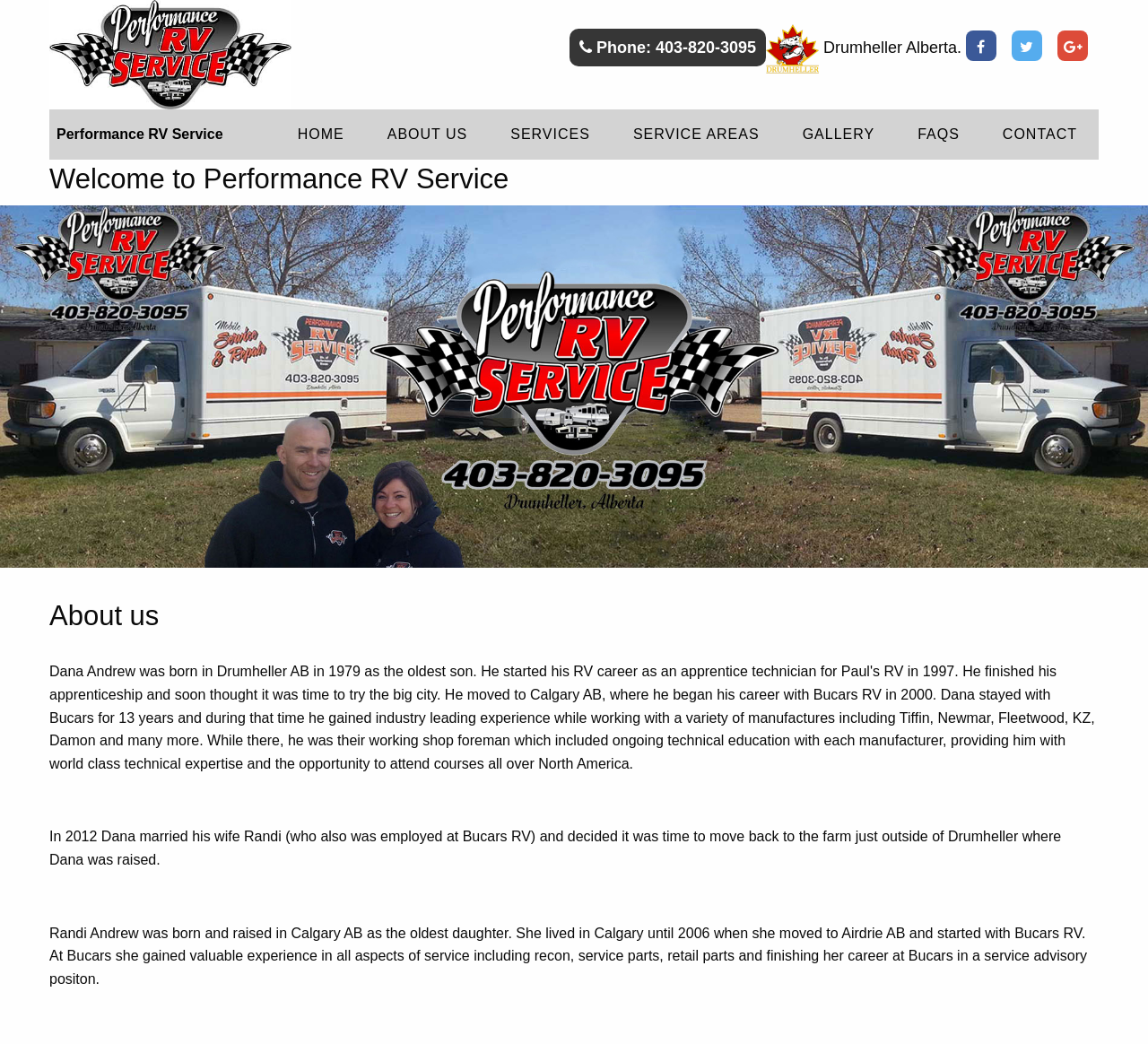Can you specify the bounding box coordinates of the area that needs to be clicked to fulfill the following instruction: "Click Performance RV Logo"?

[0.043, 0.0, 0.254, 0.104]